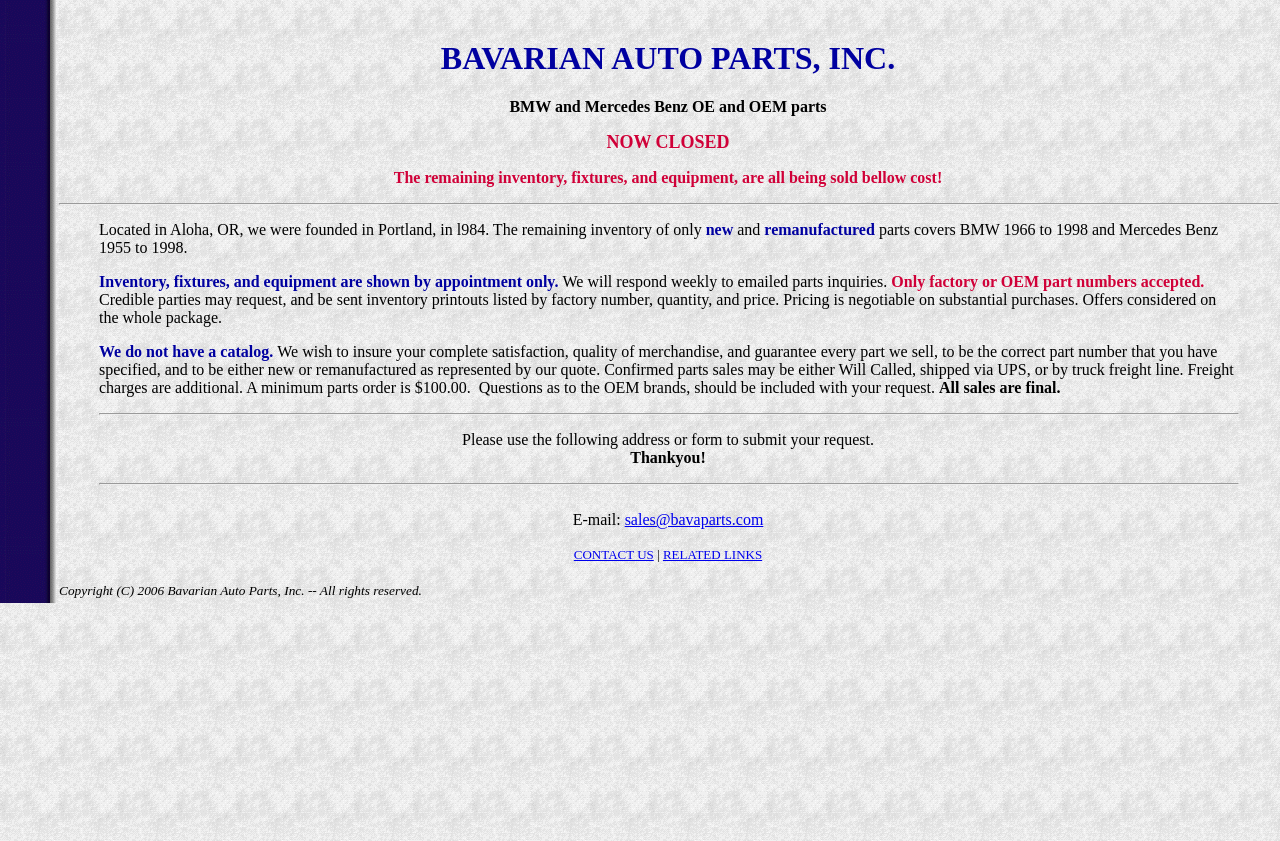Please determine the bounding box of the UI element that matches this description: News & Events. The coordinates should be given as (top-left x, top-left y, bottom-right x, bottom-right y), with all values between 0 and 1.

None